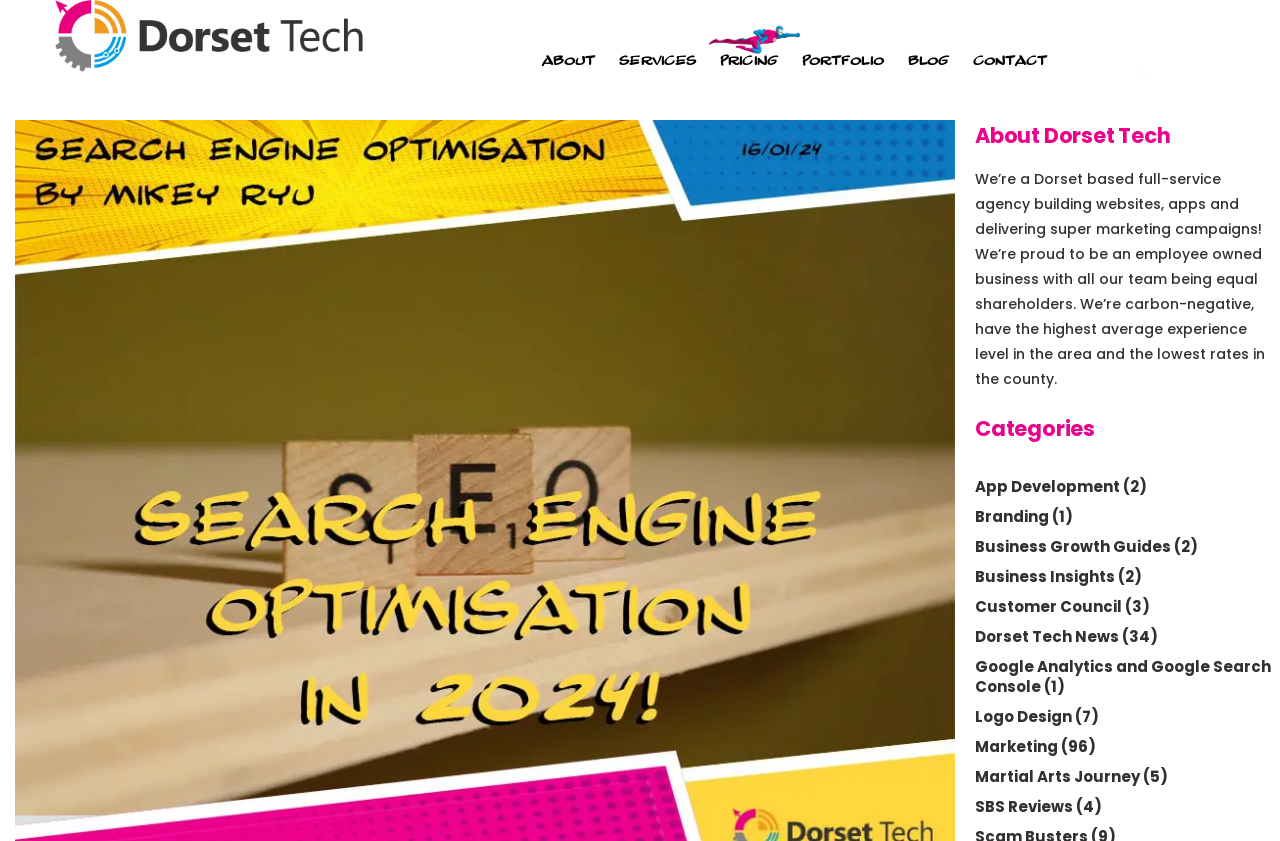Locate the bounding box of the UI element described by: "Native iOS Apps" in the given webpage screenshot.

[0.697, 0.382, 0.874, 0.42]